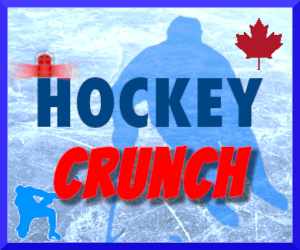What is the dynamic element added to the design?
Provide a detailed and well-explained answer to the question.

According to the caption, a shadowy figure of a hockey player in motion is added to the design, enhancing the sense of action associated with the sport.